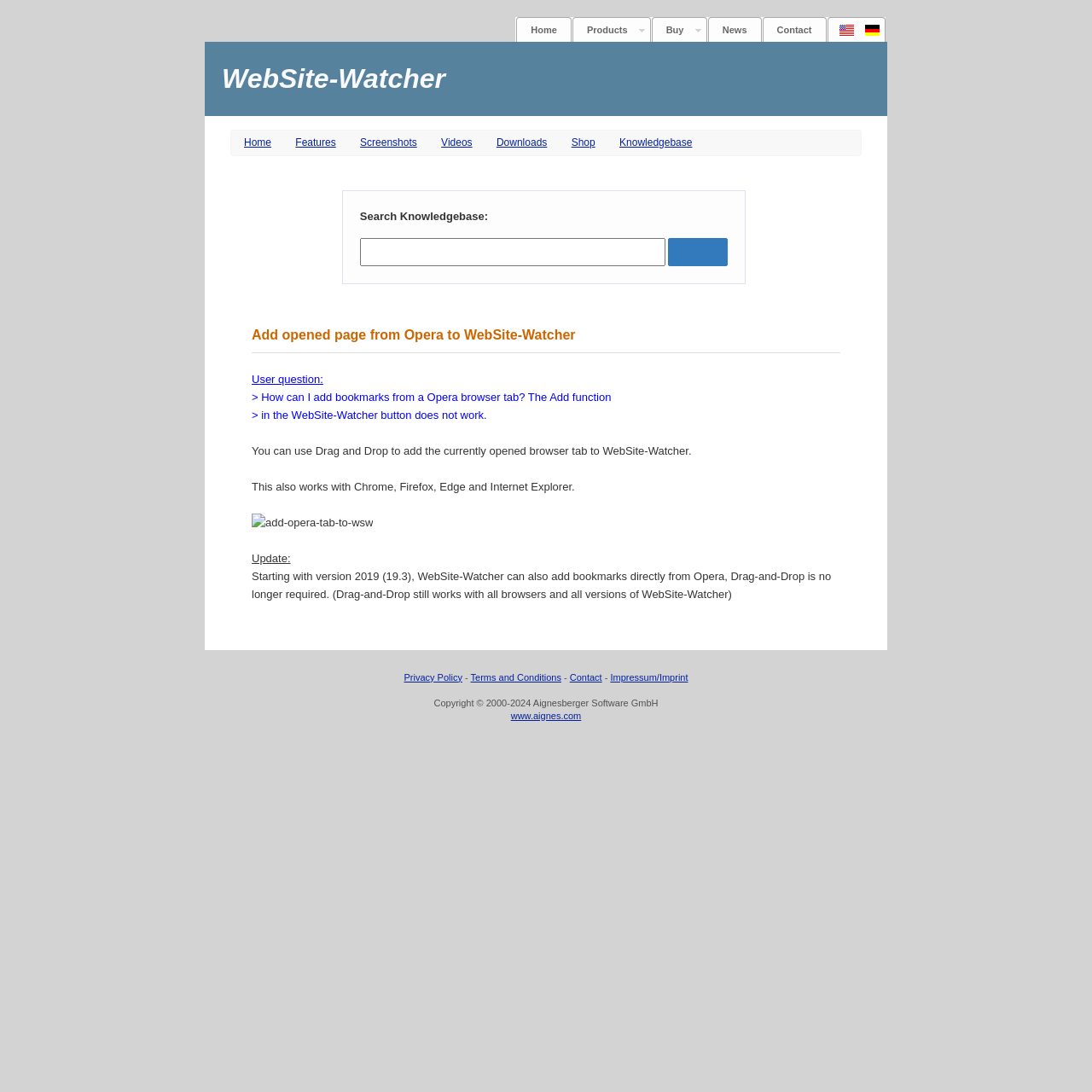Please locate the bounding box coordinates of the element's region that needs to be clicked to follow the instruction: "Click the Home link". The bounding box coordinates should be provided as four float numbers between 0 and 1, i.e., [left, top, right, bottom].

[0.478, 0.02, 0.518, 0.032]